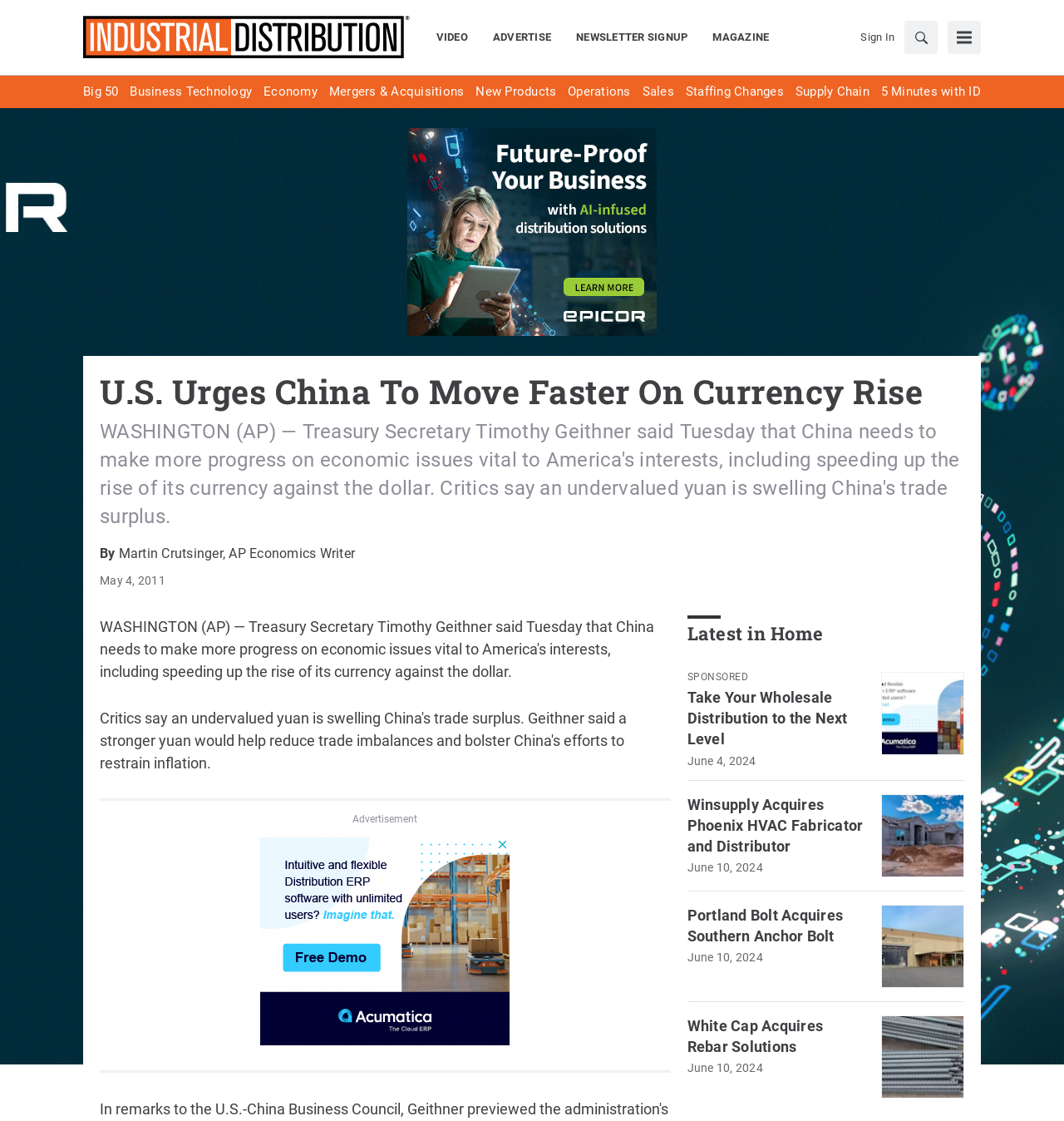What is the topic of the article?
Could you answer the question in a detailed manner, providing as much information as possible?

I inferred the topic of the article by reading the heading 'U.S. Urges China To Move Faster On Currency Rise' and understanding that it is related to the economy of the two countries.